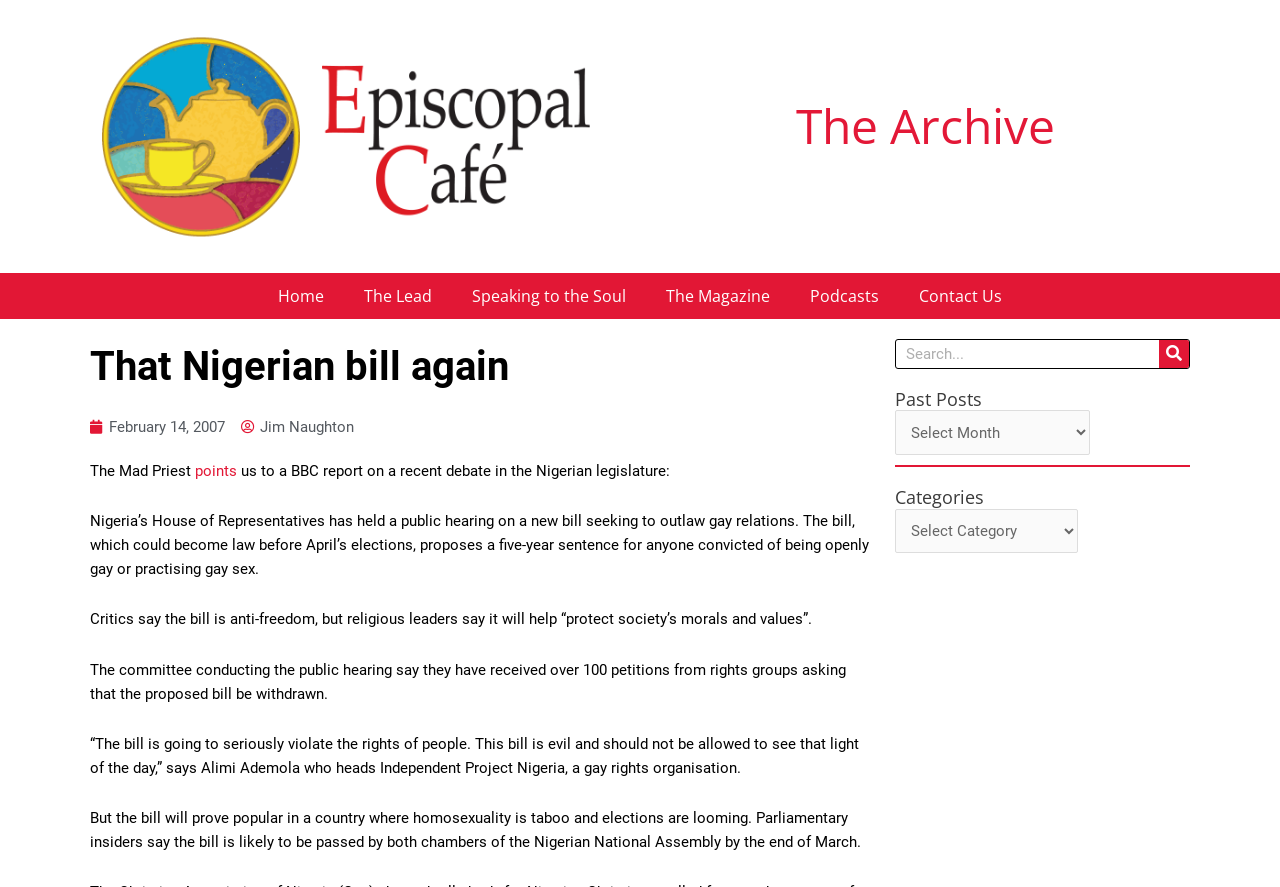Could you please study the image and provide a detailed answer to the question:
What is the name of the magazine?

I found the answer by looking at the navigation links at the top of the webpage, where I saw a link labeled 'The Magazine'.